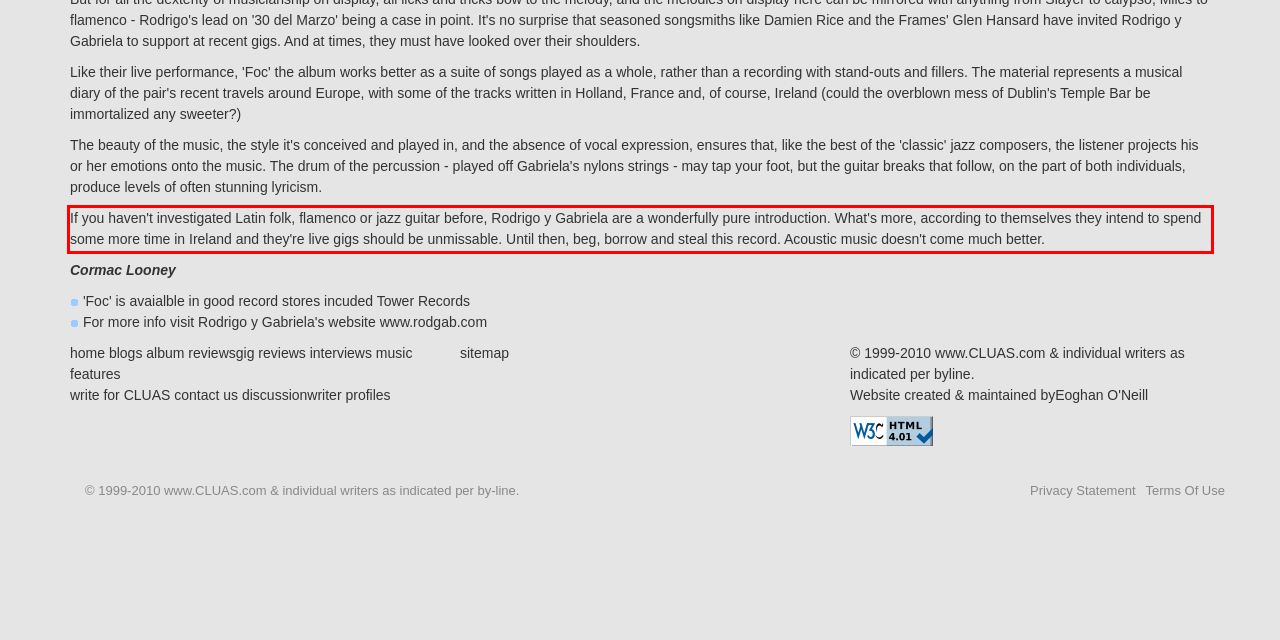Your task is to recognize and extract the text content from the UI element enclosed in the red bounding box on the webpage screenshot.

If you haven't investigated Latin folk, flamenco or jazz guitar before, Rodrigo y Gabriela are a wonderfully pure introduction. What's more, according to themselves they intend to spend some more time in Ireland and they're live gigs should be unmissable. Until then, beg, borrow and steal this record. Acoustic music doesn't come much better.